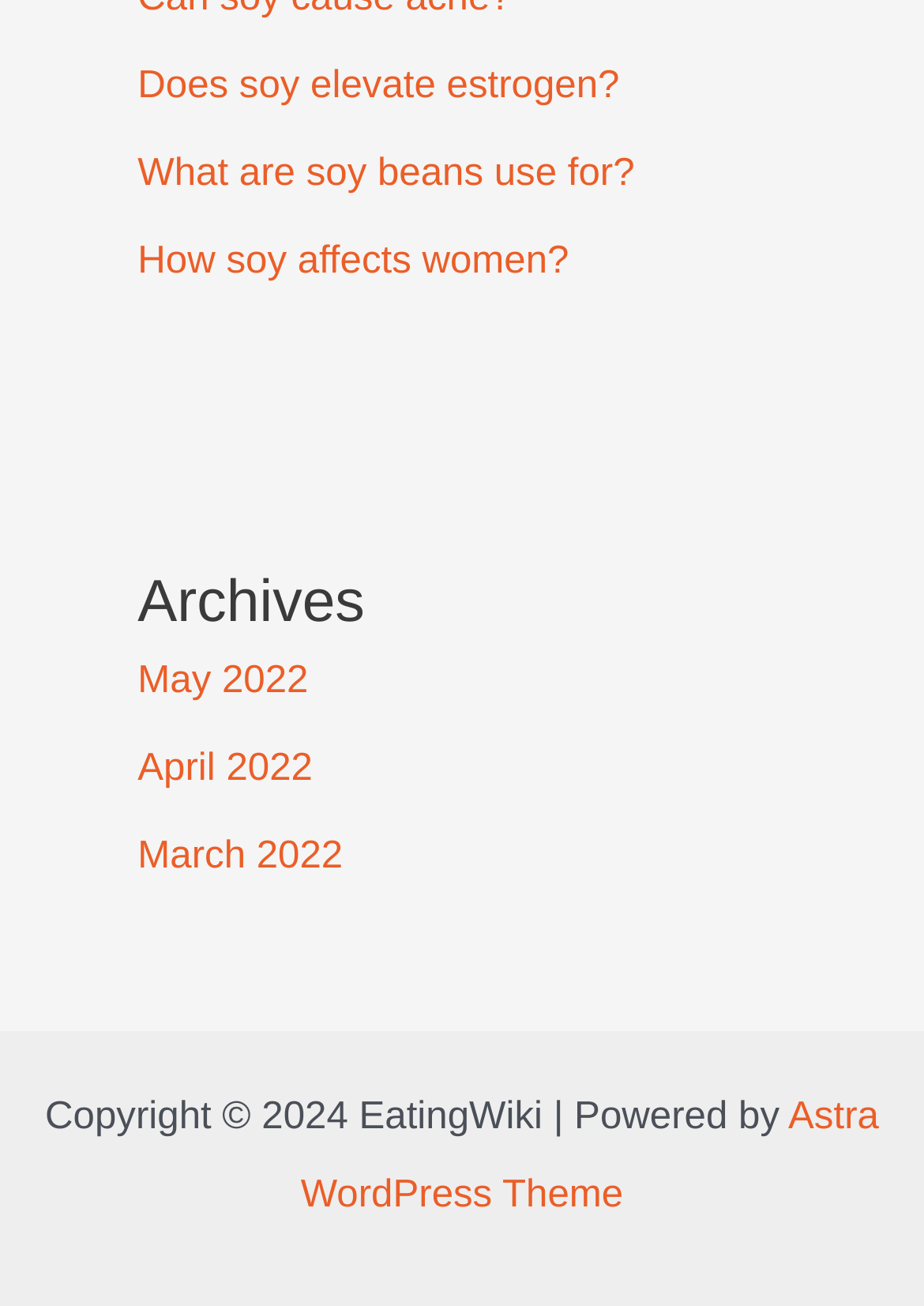Please reply with a single word or brief phrase to the question: 
What is the topic of the first link?

Soy and estrogen